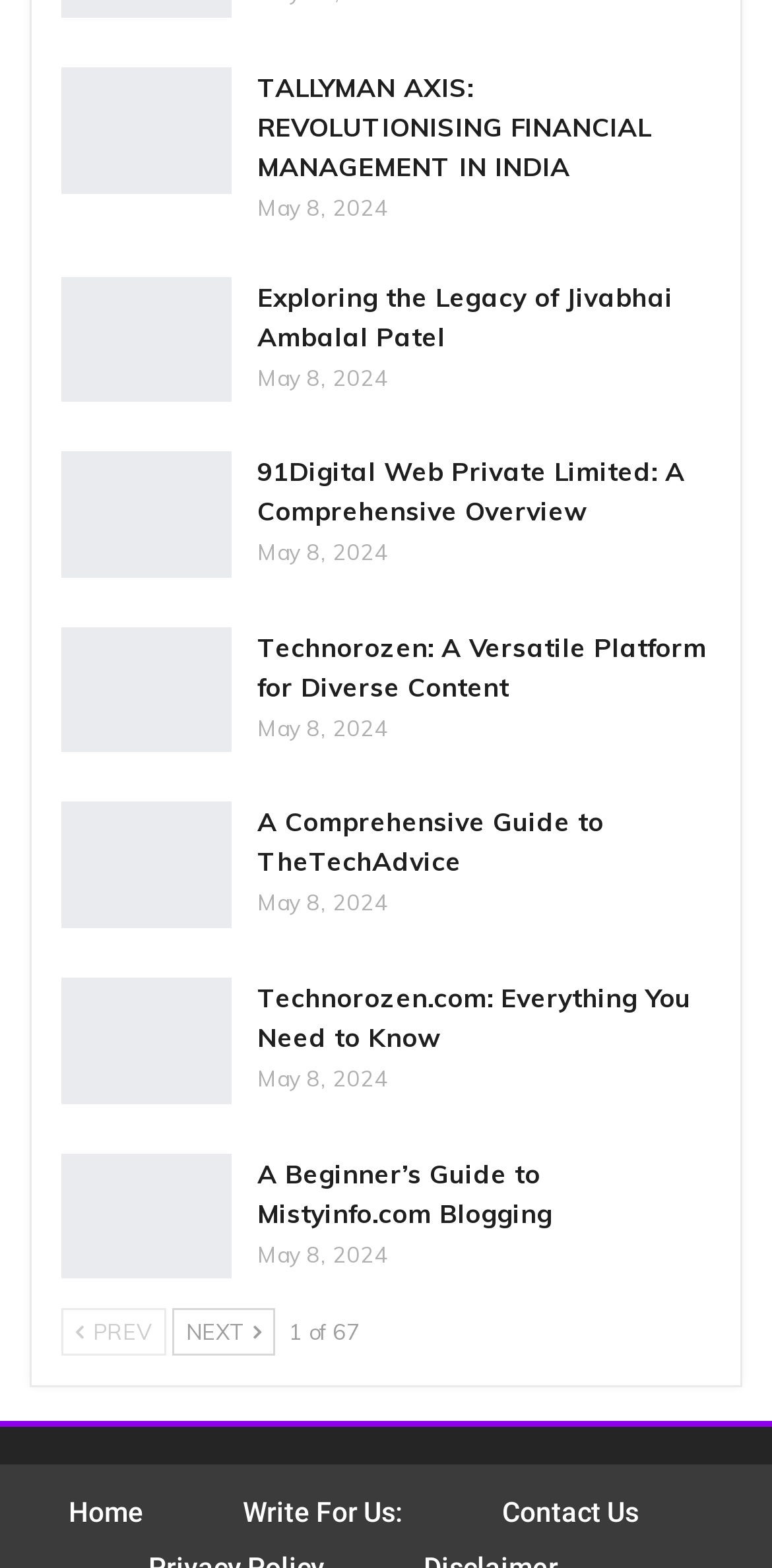Provide your answer in one word or a succinct phrase for the question: 
What is the date of the latest article?

May 8, 2024